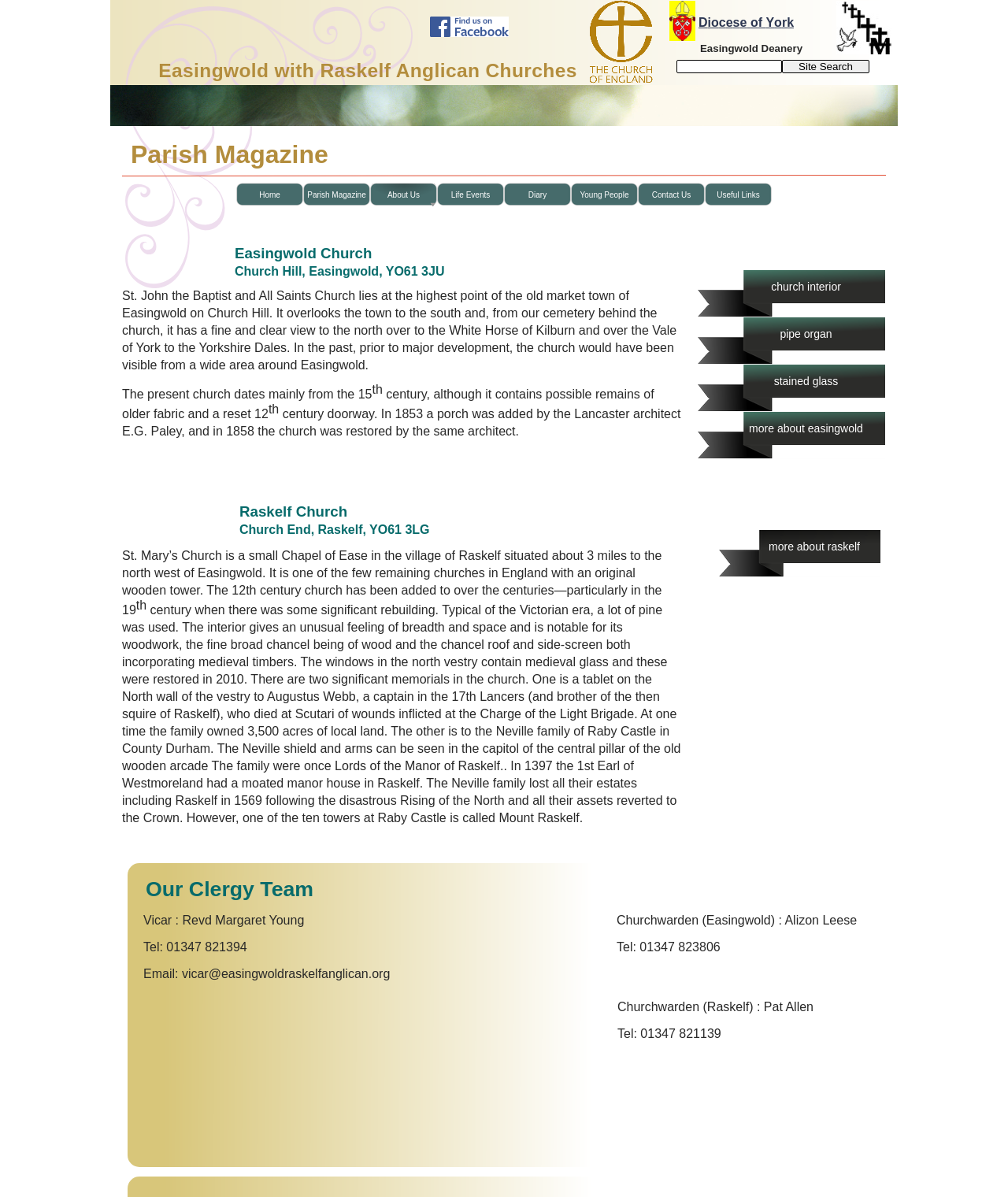Using the webpage screenshot, locate the HTML element that fits the following description and provide its bounding box: "more about Raskelf".

[0.712, 0.443, 0.873, 0.482]